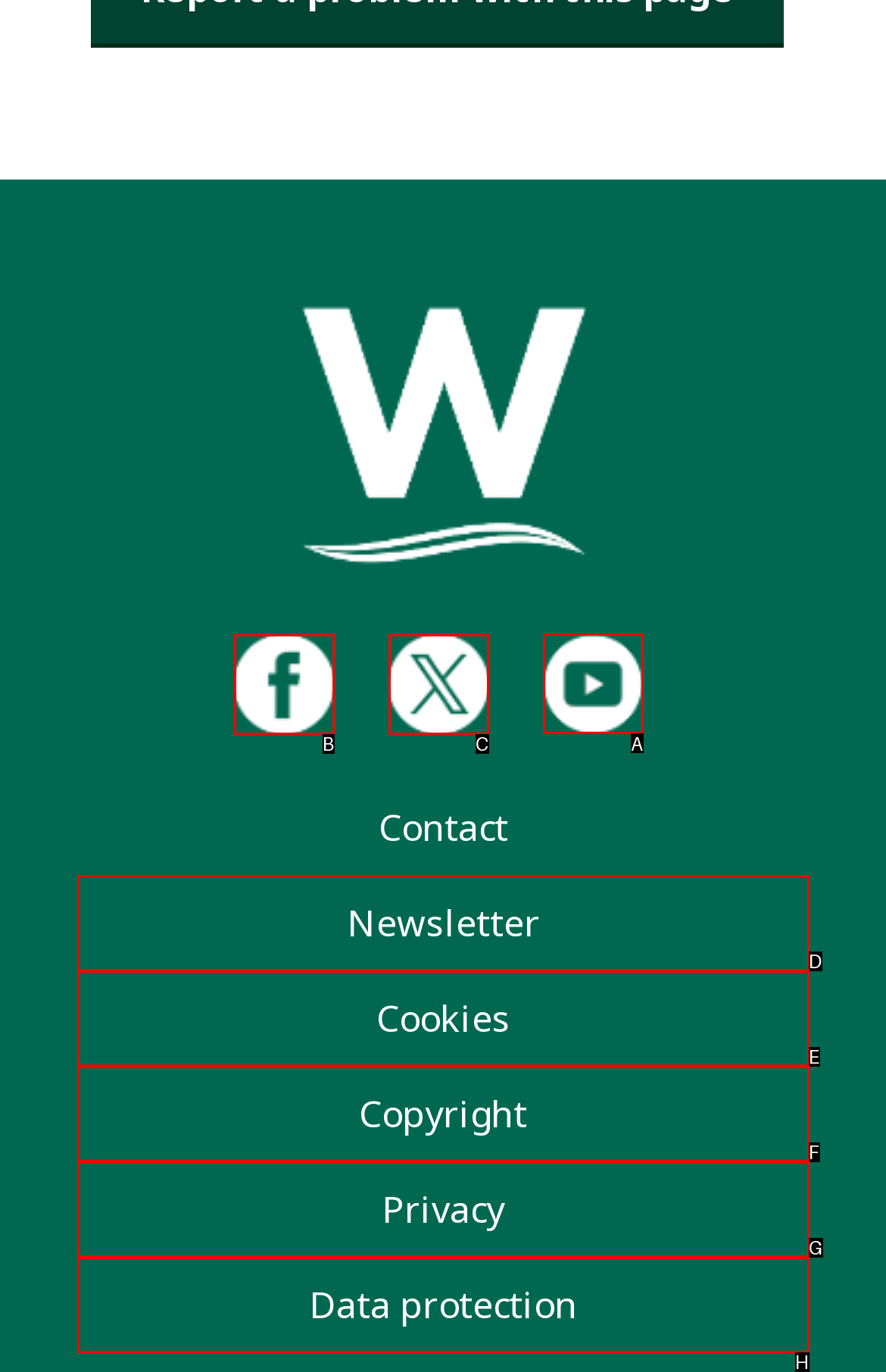Which HTML element should be clicked to perform the following task: Visit Wiltshire Council's YouTube channel
Reply with the letter of the appropriate option.

A